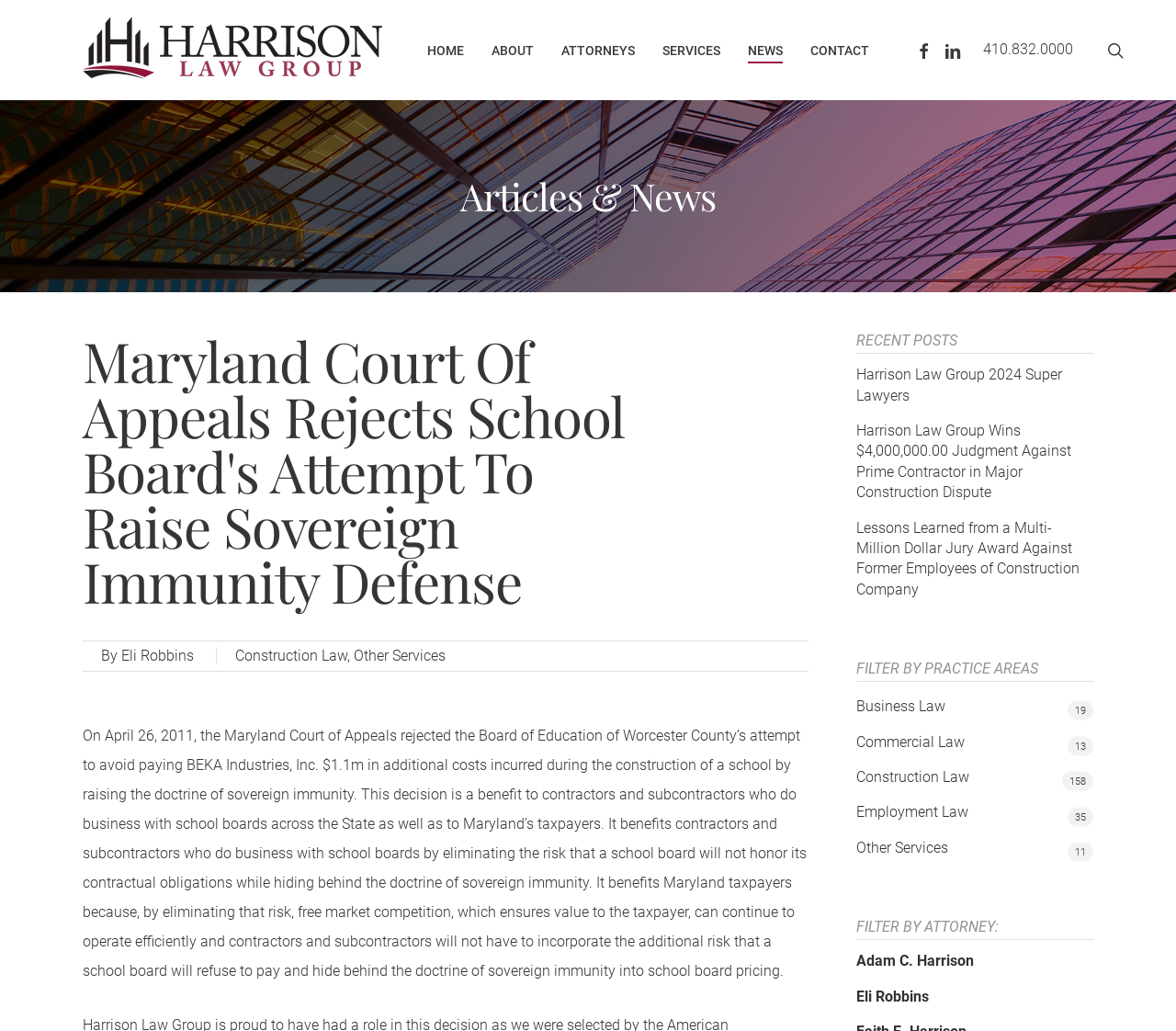Identify the bounding box coordinates of the clickable region necessary to fulfill the following instruction: "Filter by 'Construction Law' practice area". The bounding box coordinates should be four float numbers between 0 and 1, i.e., [left, top, right, bottom].

[0.728, 0.744, 0.93, 0.764]